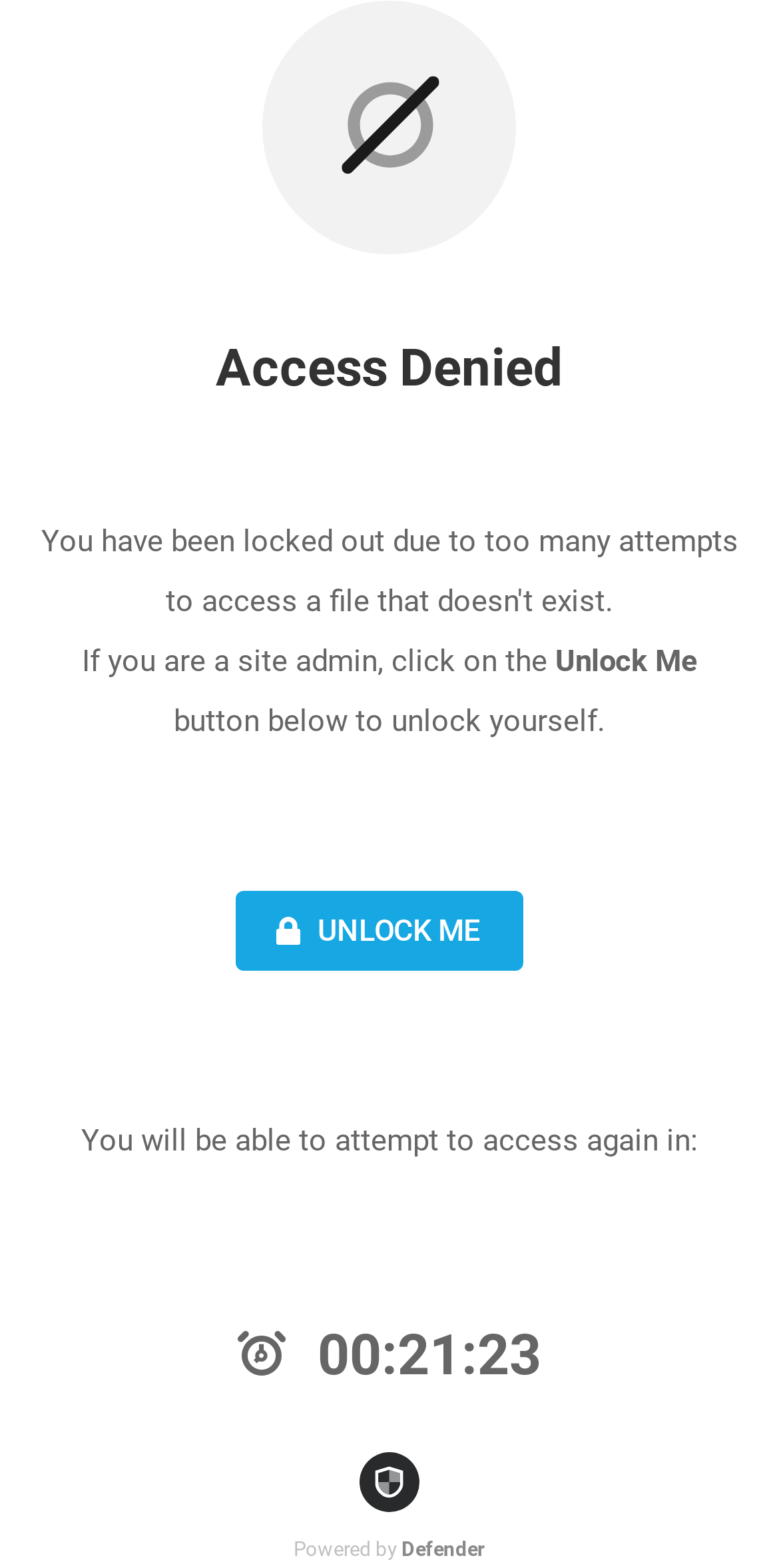How can a site admin unlock the website?
Carefully examine the image and provide a detailed answer to the question.

If you are a site admin, you can click on the 'Unlock Me' button below to unlock yourself and attempt to access the website again.